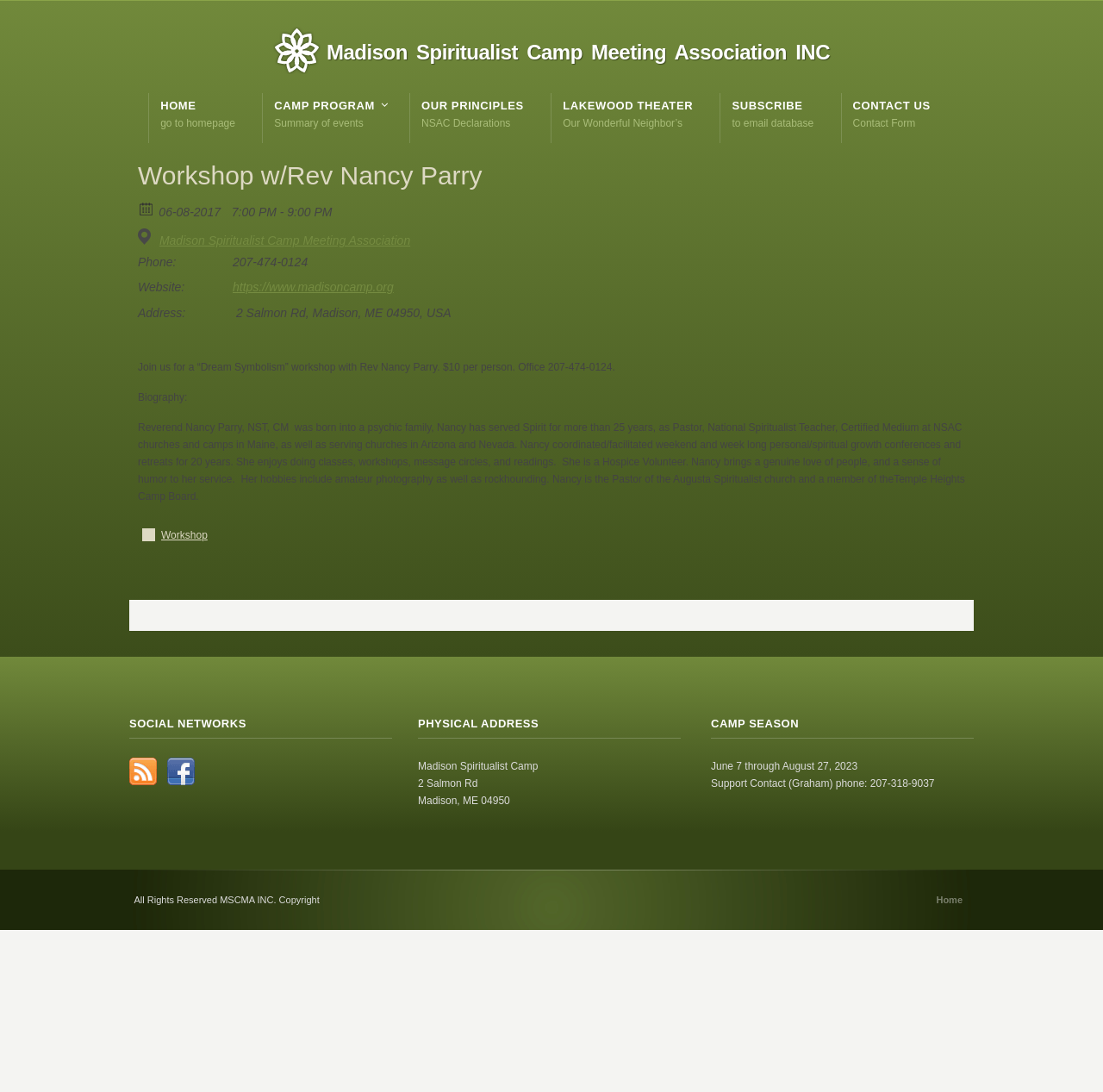Use a single word or phrase to answer the question:
What is the phone number of the office?

207-474-0124